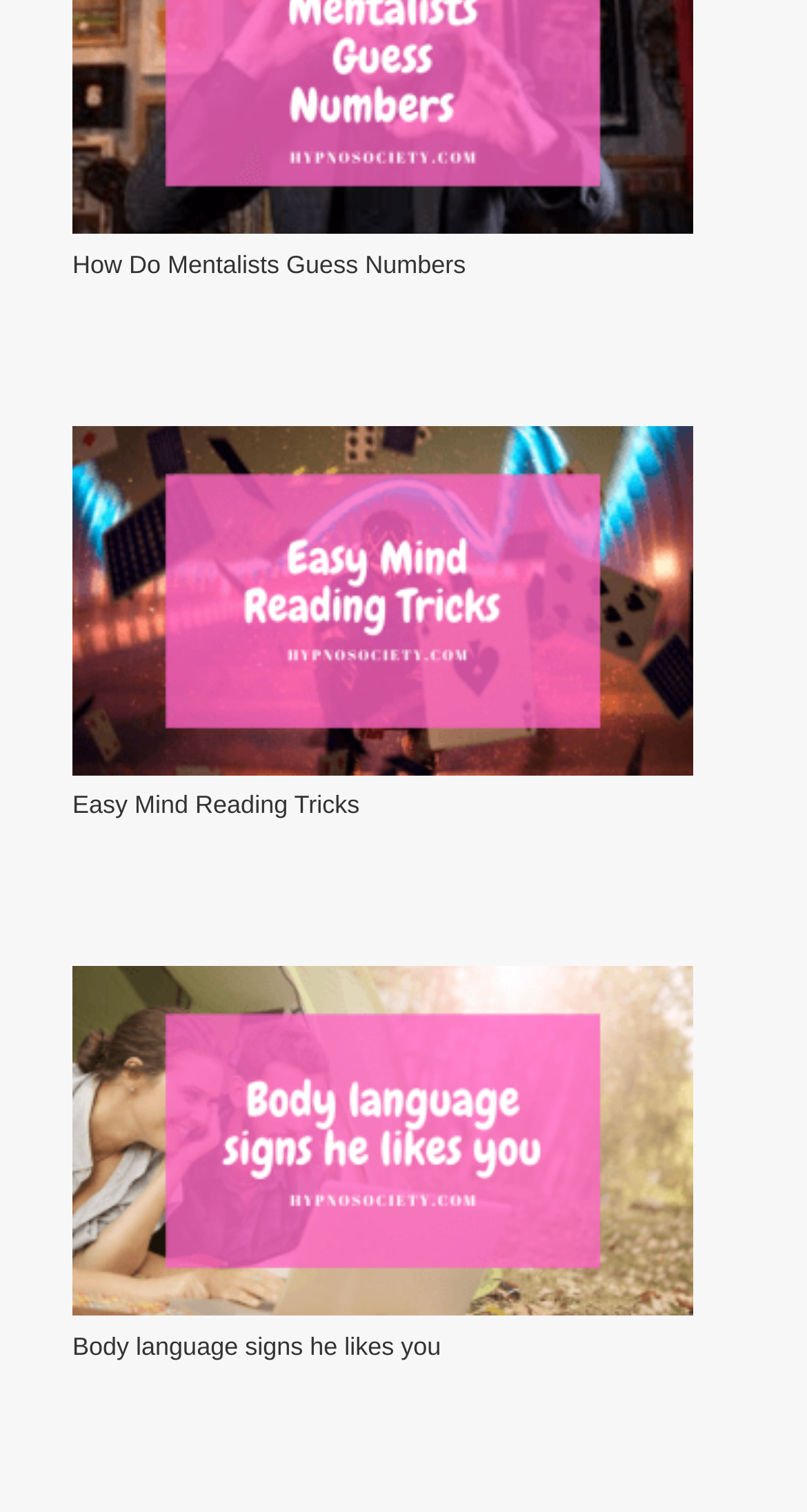How many links are related to mind reading on the webpage?
Examine the screenshot and reply with a single word or phrase.

2